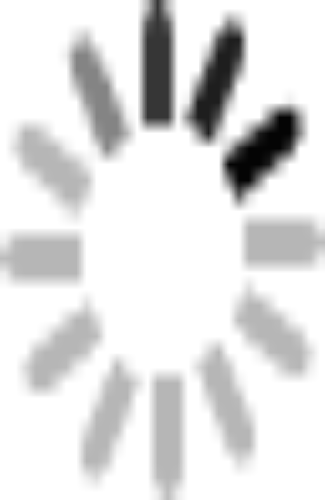Please answer the following question as detailed as possible based on the image: 
What is the characteristic of the gabion mesh?

The caption highlights the gabion mesh's steel wire construction, which ensures longevity and strength, making it an ideal choice for those seeking effective and attractive fencing options, implying that the characteristic of the gabion mesh is that it is durable and strong.